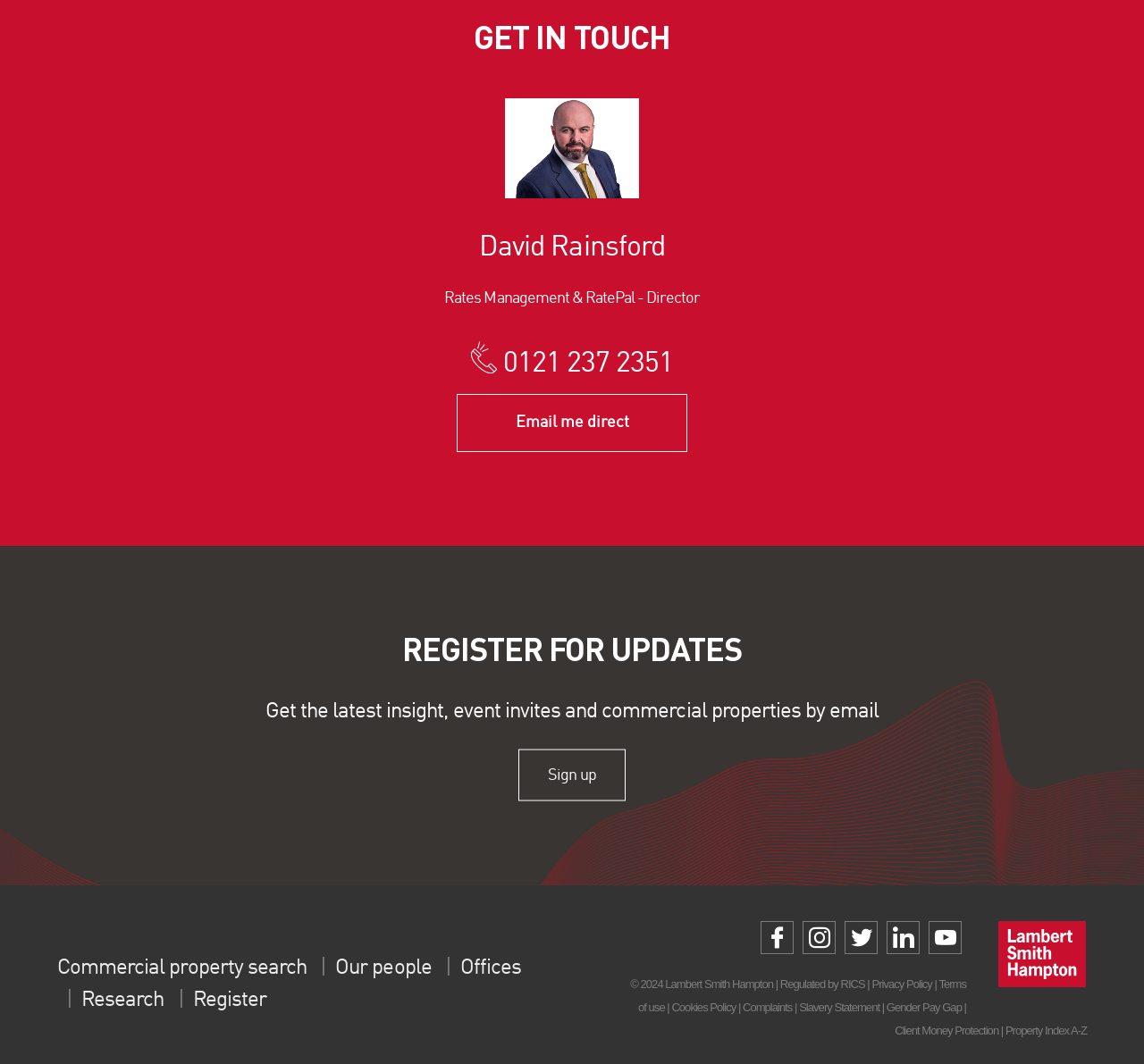Please specify the bounding box coordinates of the element that should be clicked to execute the given instruction: 'Search for commercial properties'. Ensure the coordinates are four float numbers between 0 and 1, expressed as [left, top, right, bottom].

[0.05, 0.9, 0.268, 0.92]